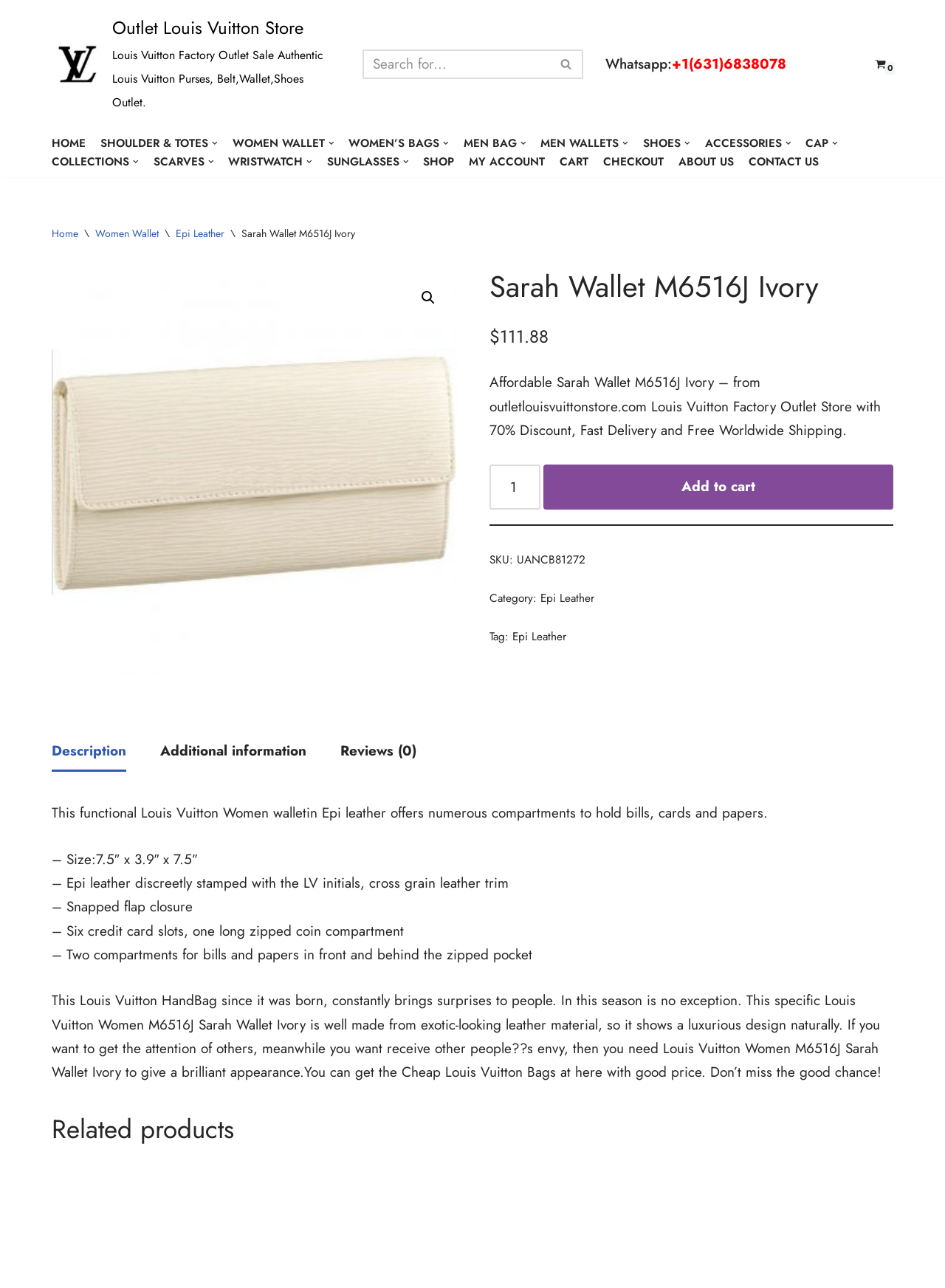Please provide the bounding box coordinates for the element that needs to be clicked to perform the instruction: "Add to cart". The coordinates must consist of four float numbers between 0 and 1, formatted as [left, top, right, bottom].

[0.575, 0.361, 0.945, 0.395]